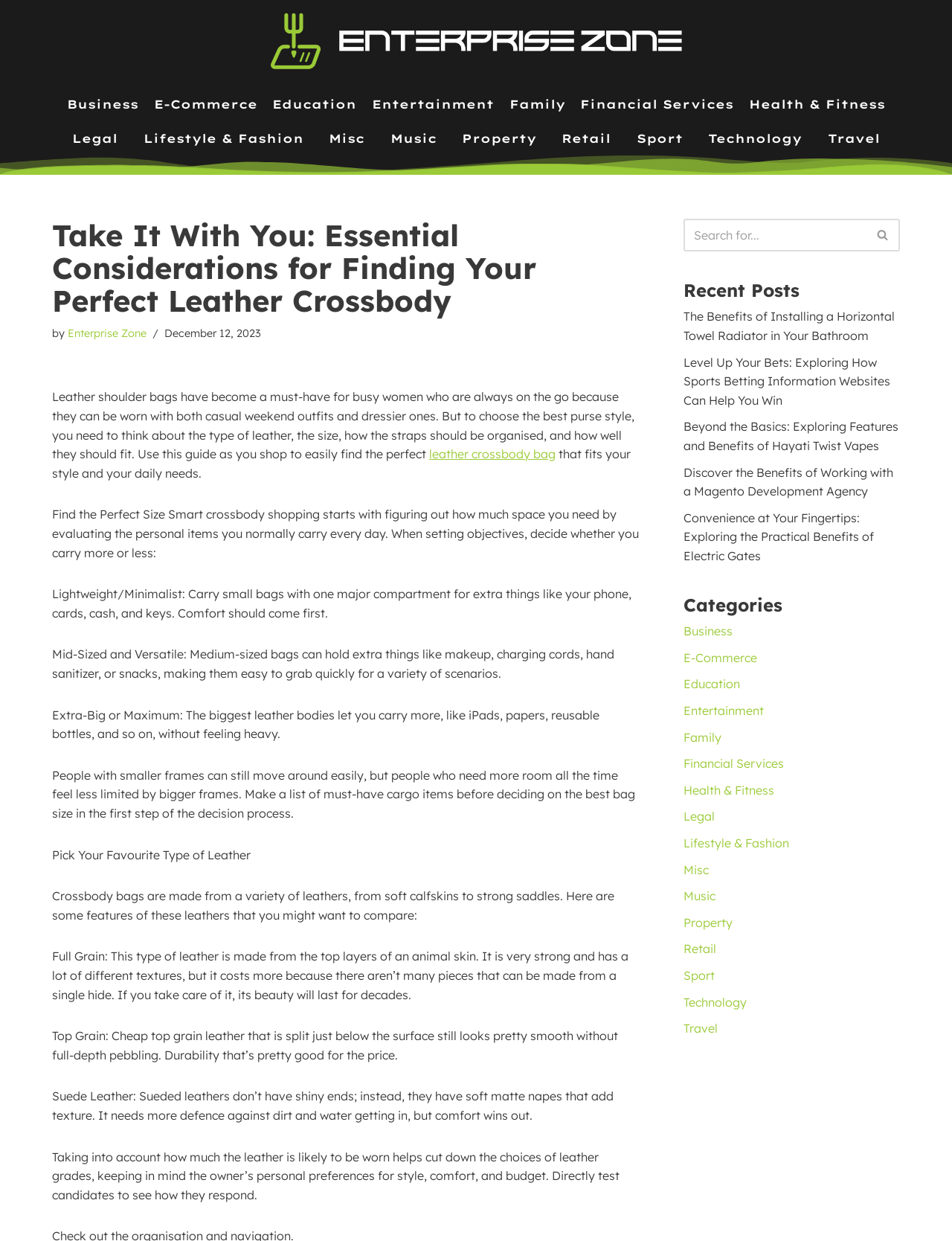Refer to the image and provide an in-depth answer to the question: 
What is the purpose of considering the type of leather when choosing a crossbody bag?

The webpage suggests that considering the type of leather is important because it affects the durability and comfort of the crossbody bag. Different types of leather, such as Full Grain, Top Grain, and Suede, have different characteristics that impact how well the bag will hold up and how comfortable it will be to wear.